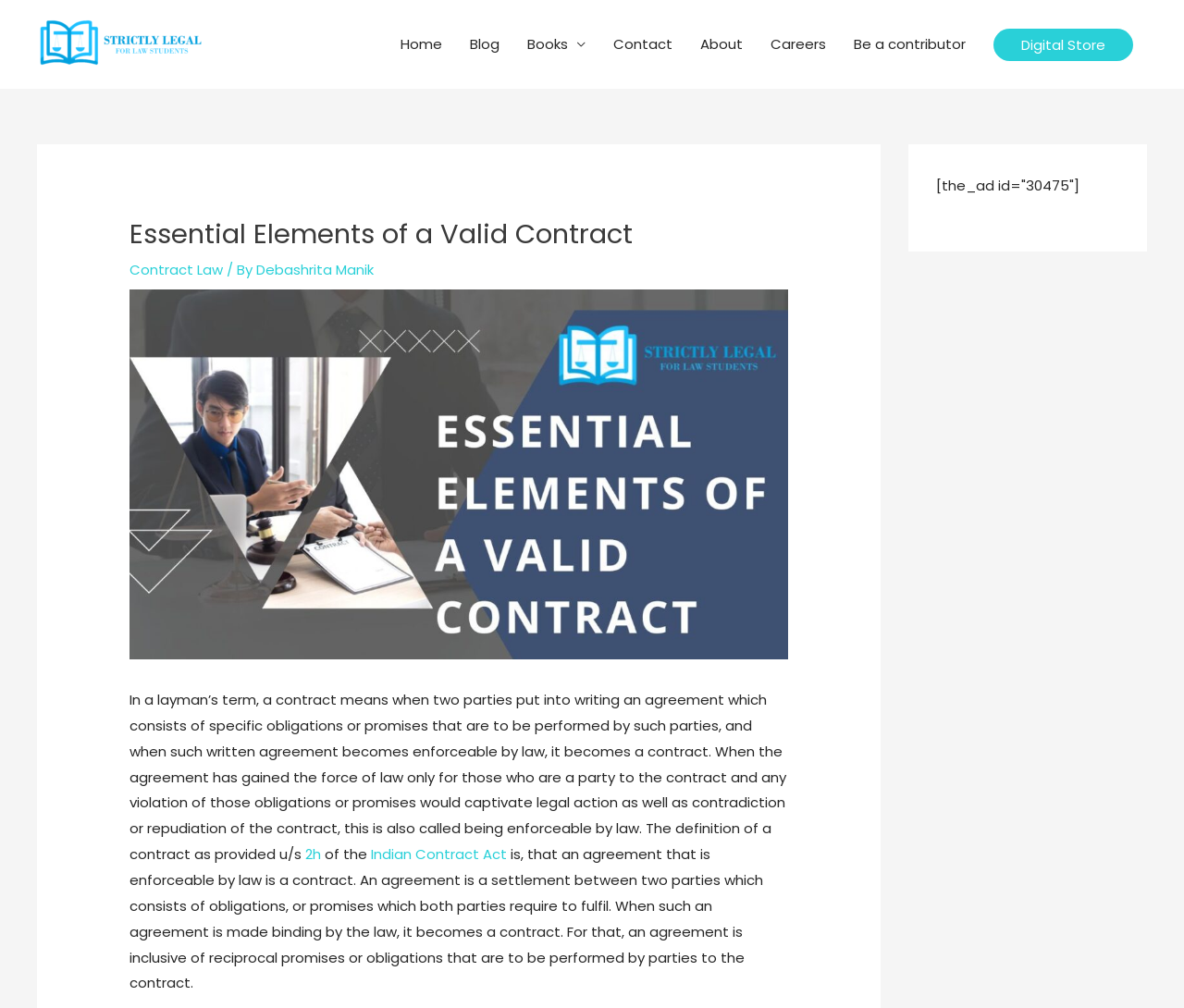Please determine the bounding box coordinates of the element's region to click for the following instruction: "Read about therapeutic areas".

None